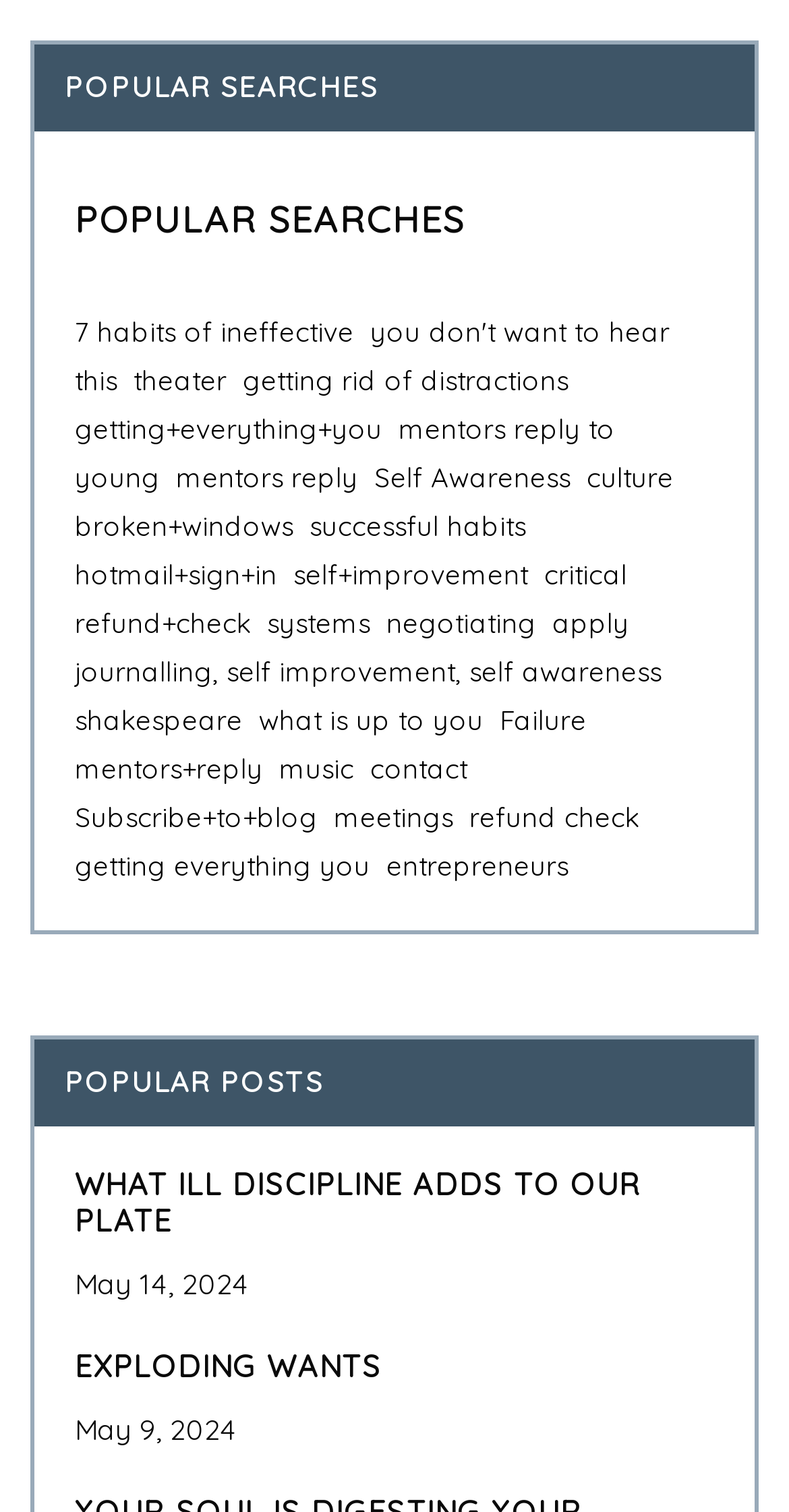Please determine the bounding box coordinates of the element to click in order to execute the following instruction: "Click on '7 habits of ineffective'". The coordinates should be four float numbers between 0 and 1, specified as [left, top, right, bottom].

[0.095, 0.209, 0.449, 0.23]